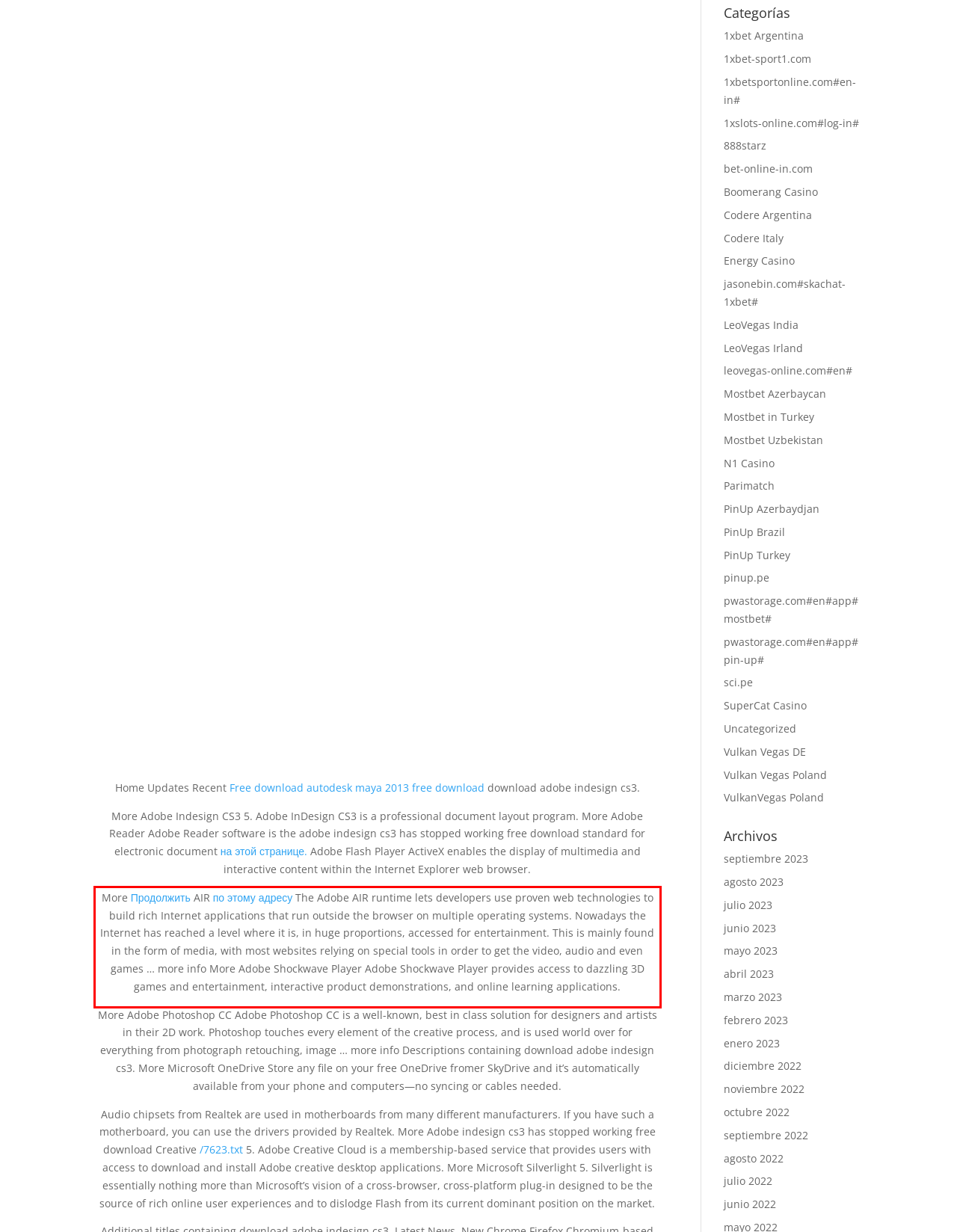From the screenshot of the webpage, locate the red bounding box and extract the text contained within that area.

More Продолжить AIR по этому адресу The Adobe AIR runtime lets developers use proven web technologies to build rich Internet applications that run outside the browser on multiple operating systems. Nowadays the Internet has reached a level where it is, in huge proportions, accessed for entertainment. This is mainly found in the form of media, with most websites relying on special tools in order to get the video, audio and even games … more info More Adobe Shockwave Player Adobe Shockwave Player provides access to dazzling 3D games and entertainment, interactive product demonstrations, and online learning applications.